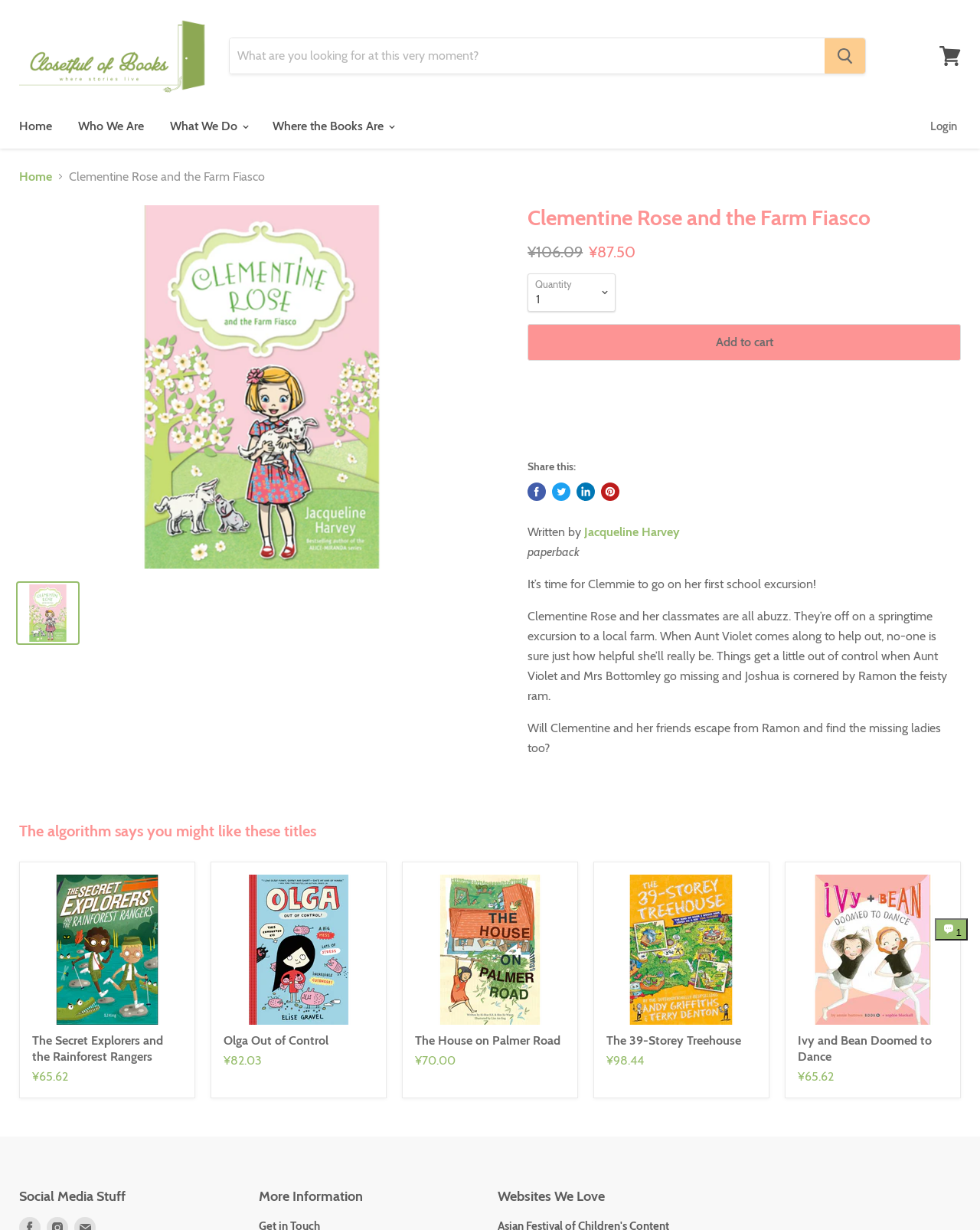What is the type of the book? Using the information from the screenshot, answer with a single word or phrase.

paperback